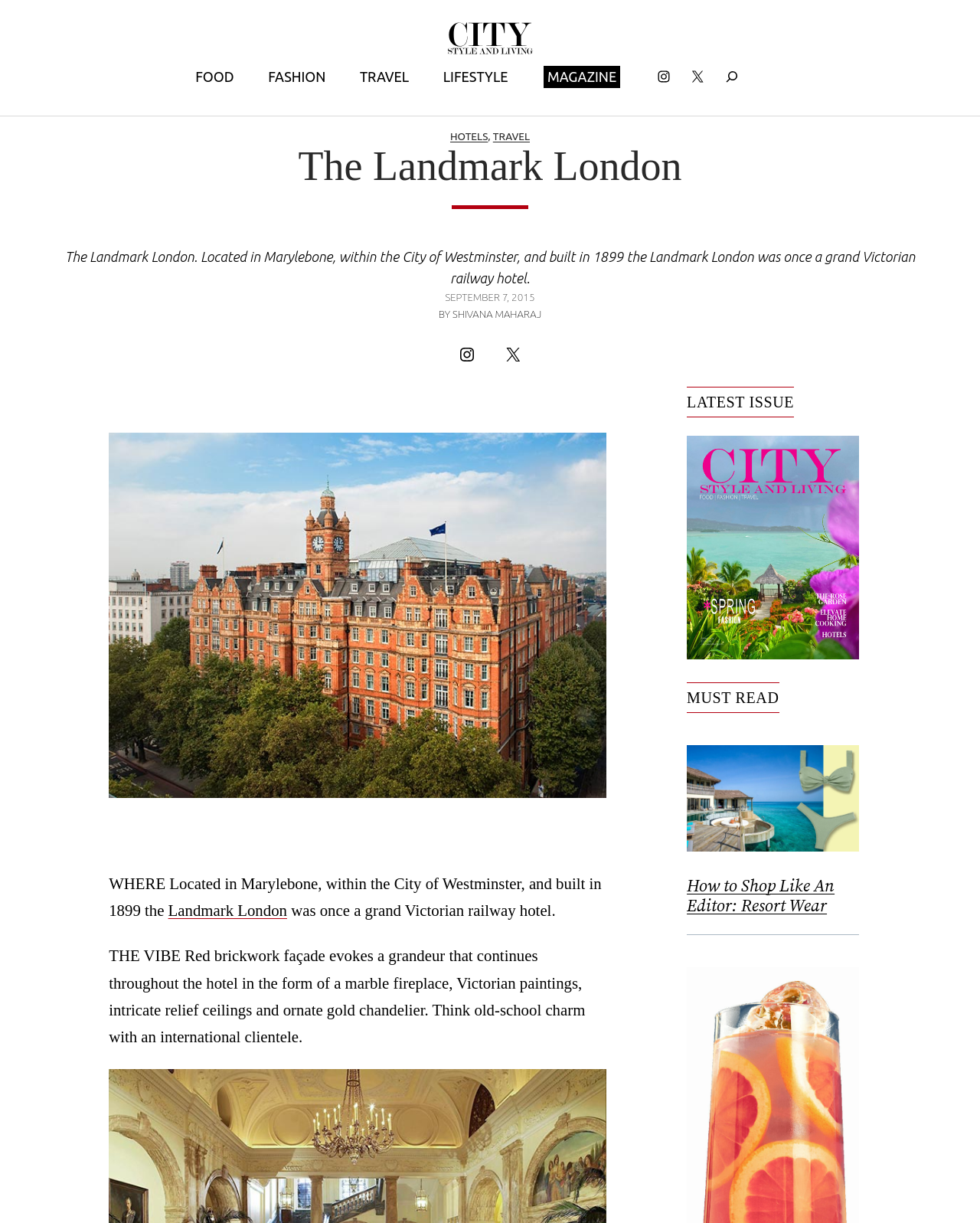Mark the bounding box of the element that matches the following description: "National Farm Survey 1941".

None